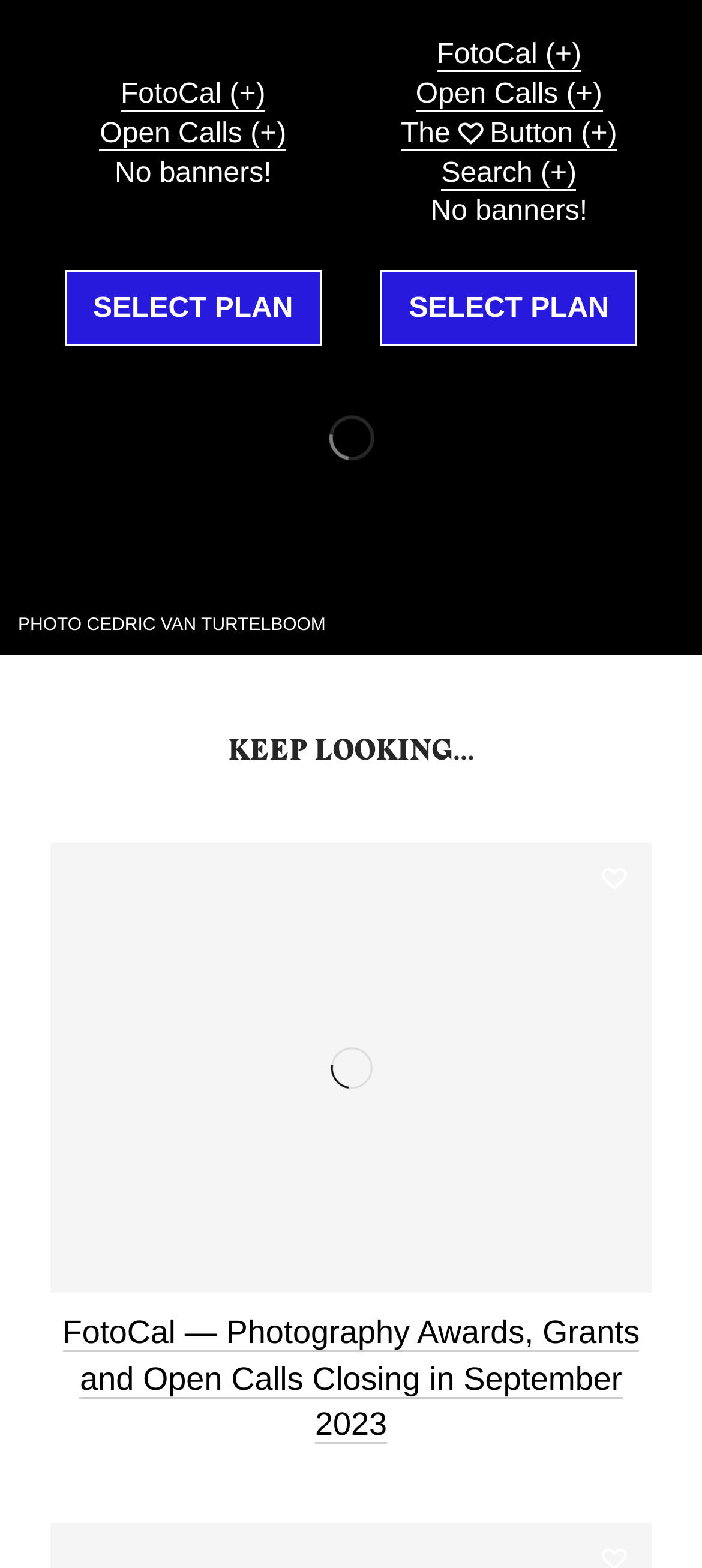What is the name of the photographer mentioned?
Answer the question with as much detail as you can, using the image as a reference.

The name of the photographer is mentioned in the static text element 'PHOTO CEDRIC VAN TURTTELBOOM' with bounding box coordinates [0.026, 0.393, 0.464, 0.405].